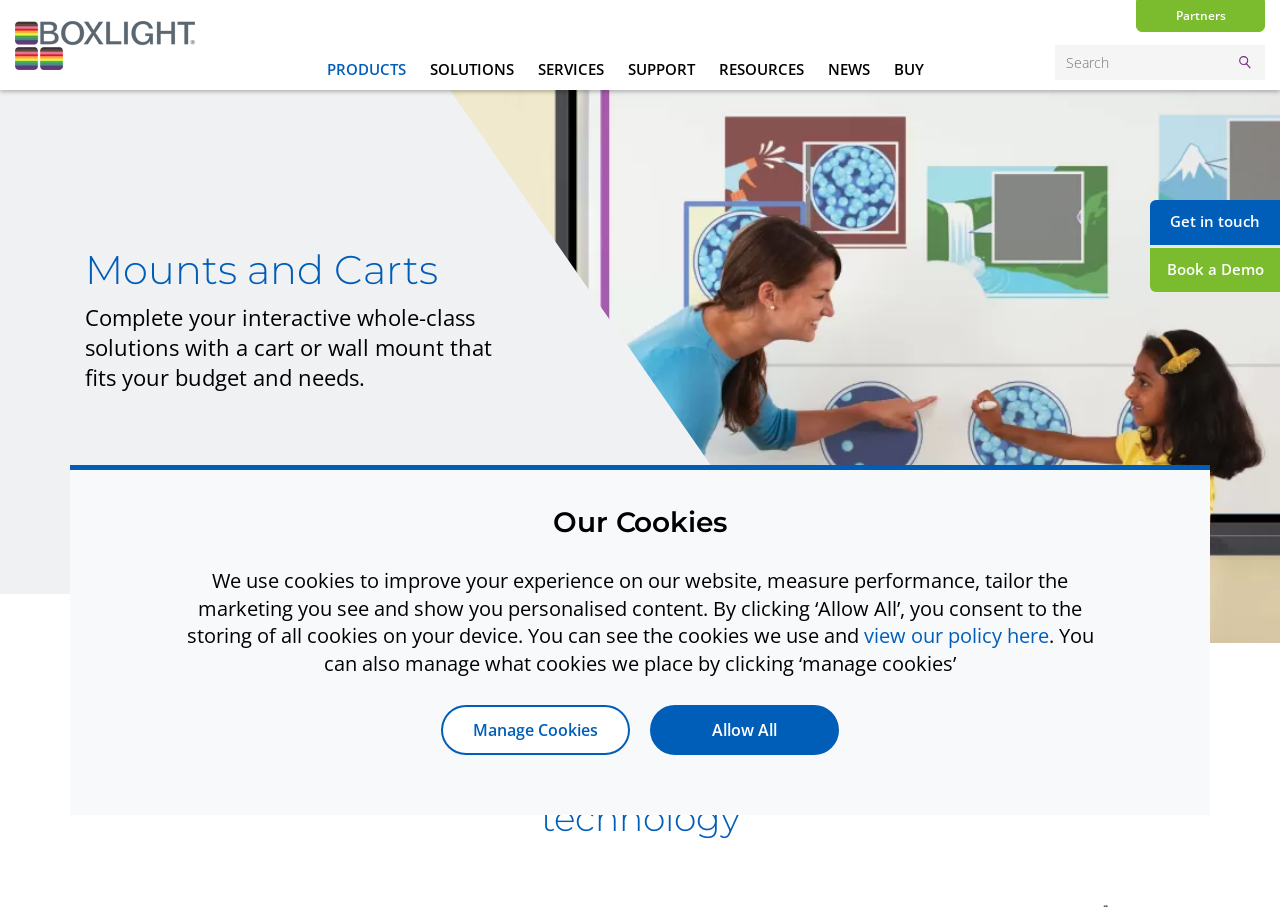Answer the following in one word or a short phrase: 
What is the main product category of the webpage?

Mounts and Carts